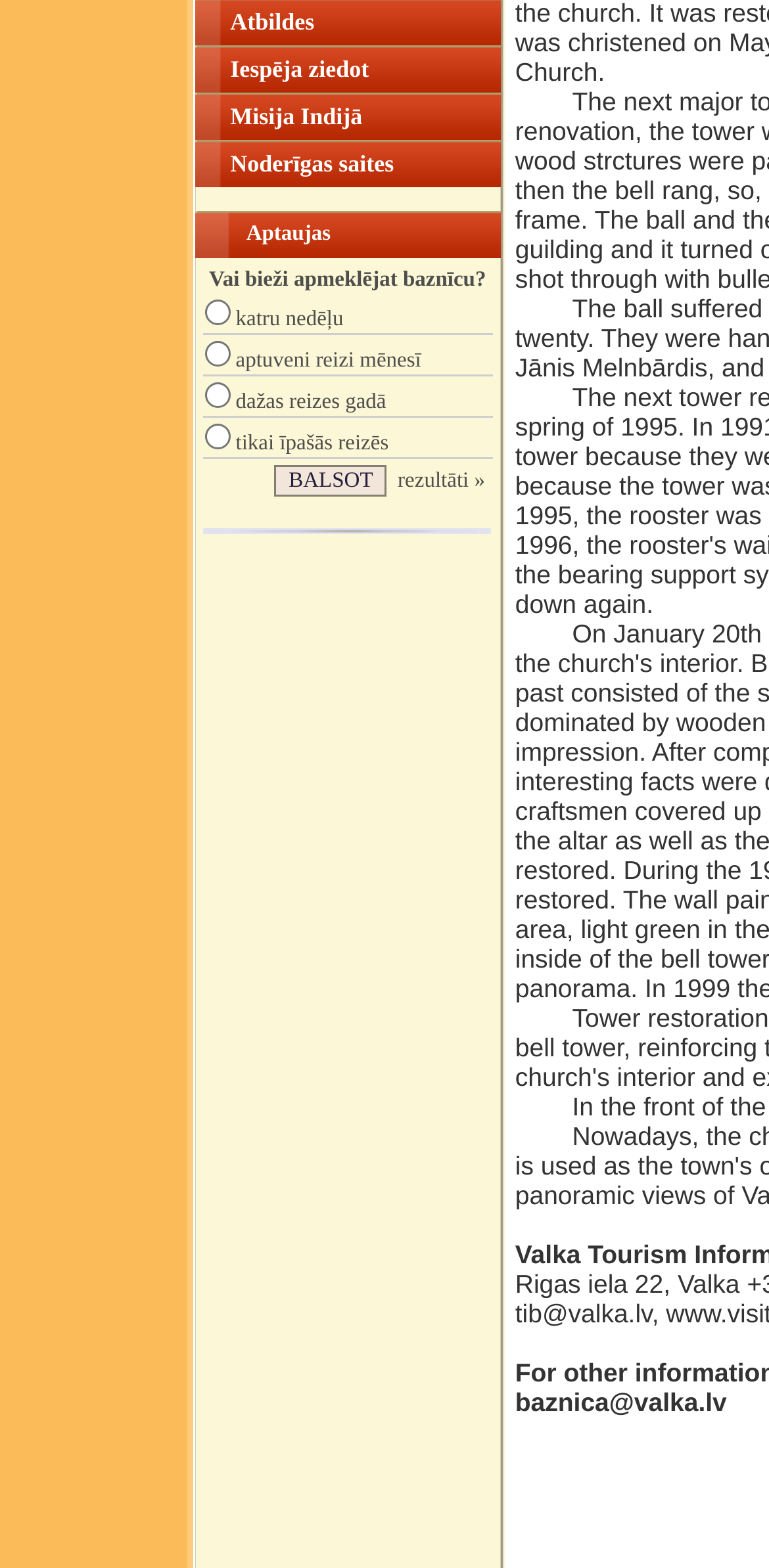Please find the bounding box for the following UI element description. Provide the coordinates in (top-left x, top-left y, bottom-right x, bottom-right y) format, with values between 0 and 1: Atbildes

[0.299, 0.004, 0.651, 0.023]